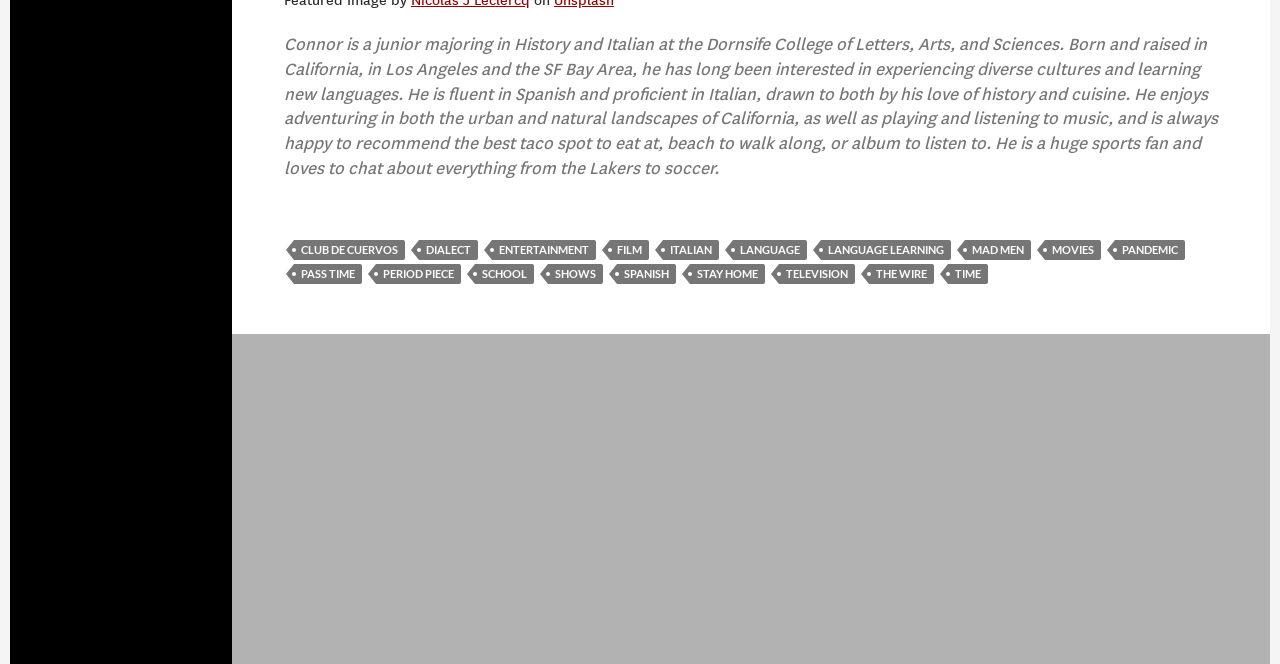Determine the bounding box coordinates for the HTML element mentioned in the following description: "the wire". The coordinates should be a list of four floats ranging from 0 to 1, represented as [left, top, right, bottom].

[0.679, 0.775, 0.73, 0.805]